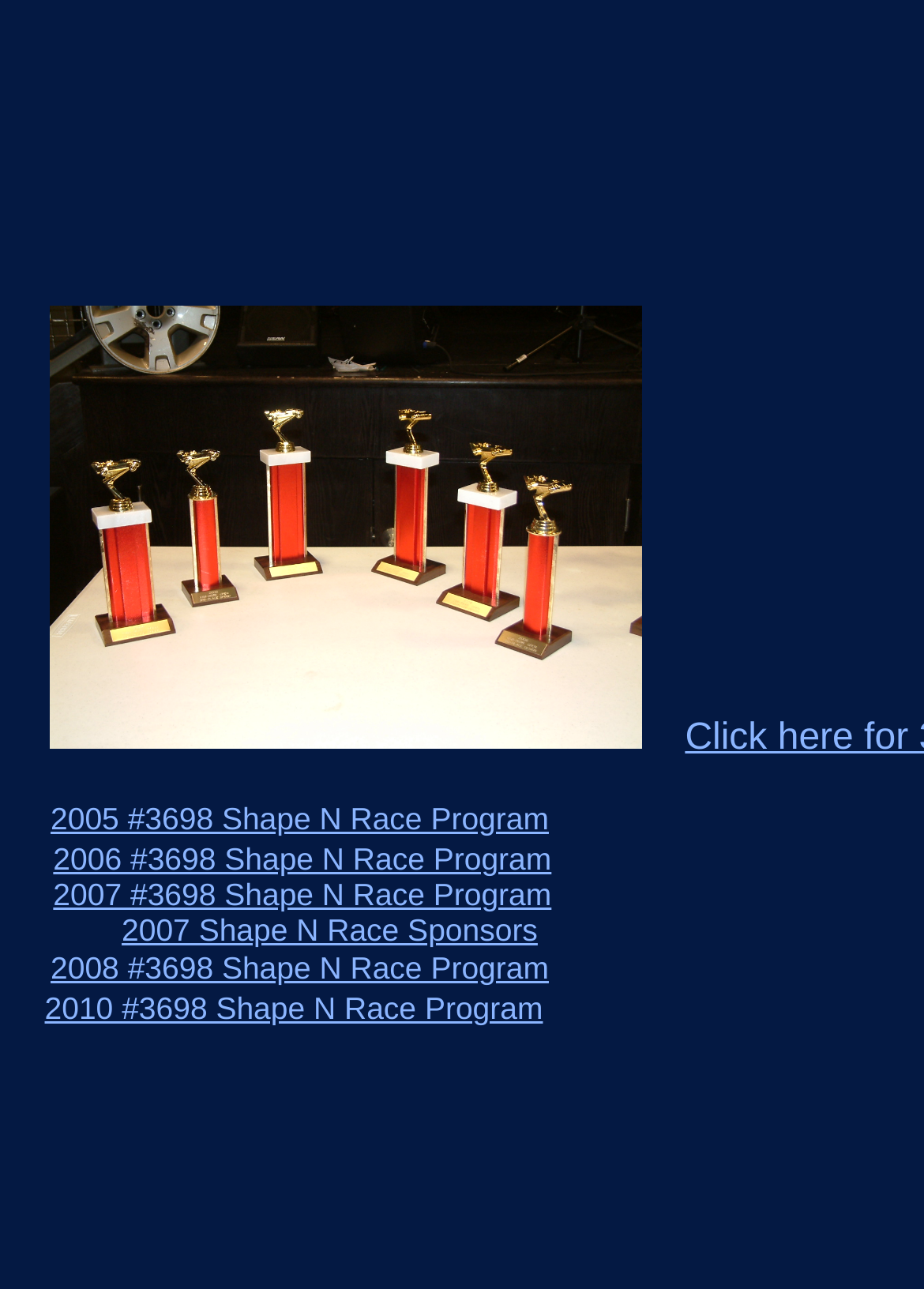What is the purpose of the 2007 link?
Please elaborate on the answer to the question with detailed information.

The link '2007 Shape N Race Sponsors' suggests that the purpose of this link is to provide information about the sponsors of the 2007 Shape N Race event.